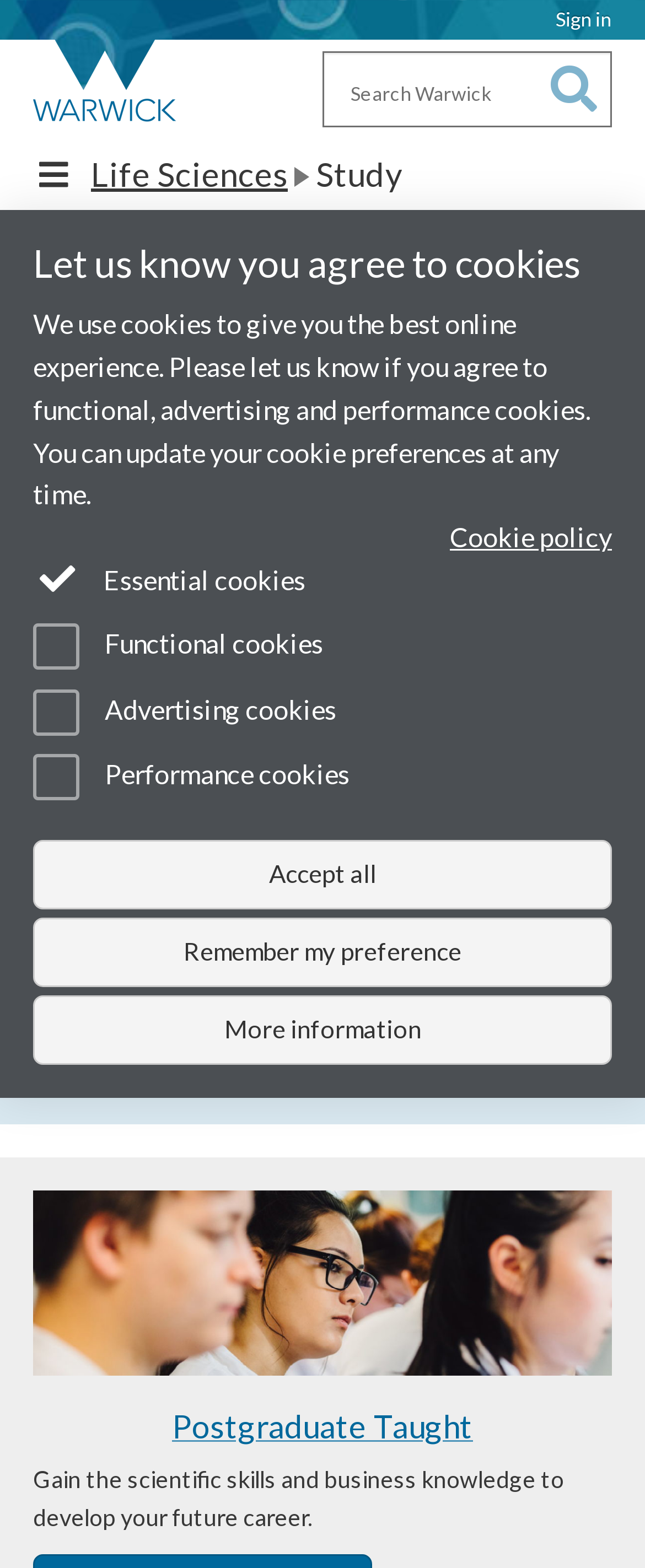What is the purpose of the search box?
Respond to the question with a well-detailed and thorough answer.

I found the answer by looking at the search box with the description 'Search Warwick' and its corresponding button with the text 'Search'. This suggests that the search box is used to search for content within the University of Warwick's website.